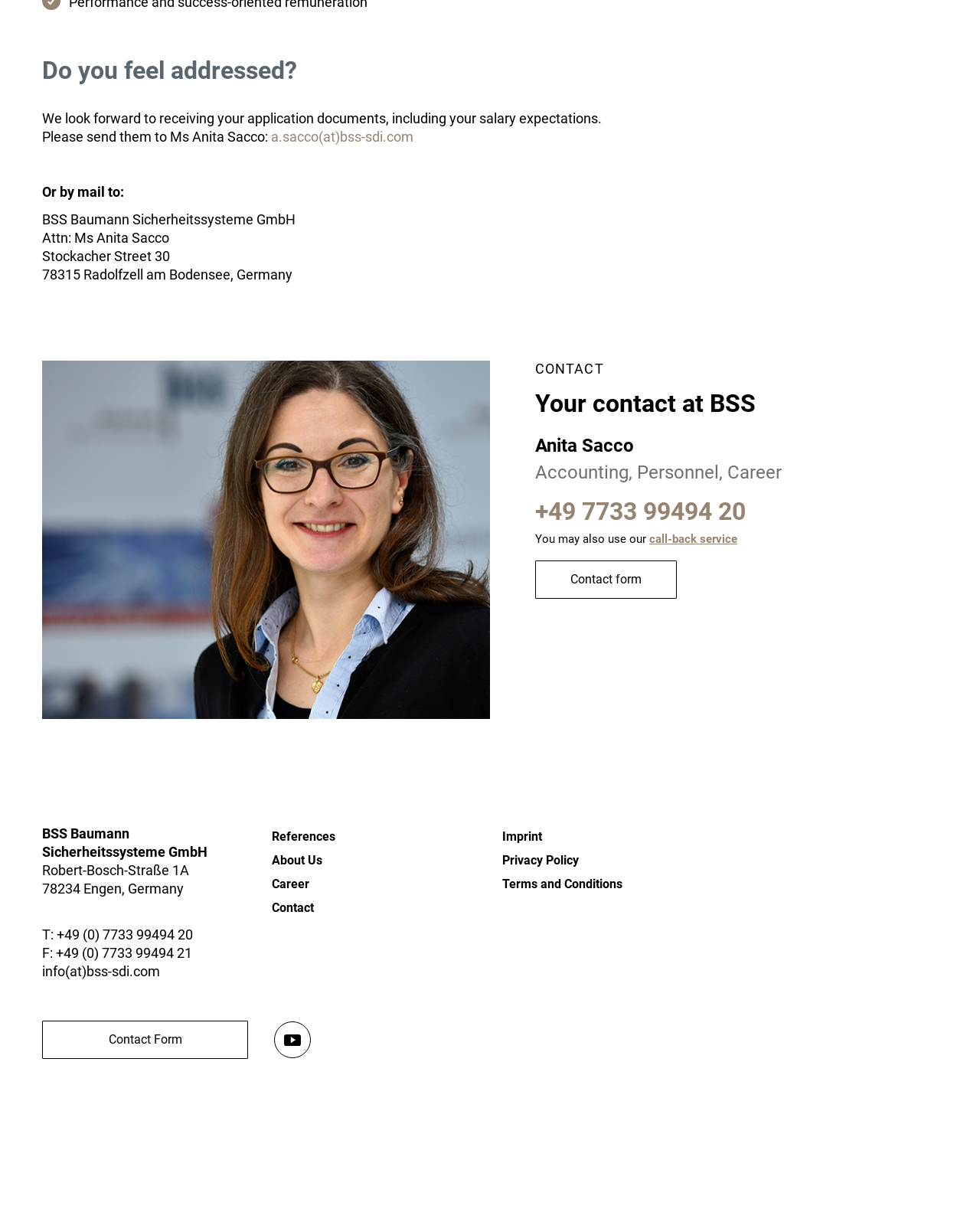Please provide the bounding box coordinates for the element that needs to be clicked to perform the instruction: "Search for". The coordinates must consist of four float numbers between 0 and 1, formatted as [left, top, right, bottom].

[0.0, 0.9, 0.517, 0.955]